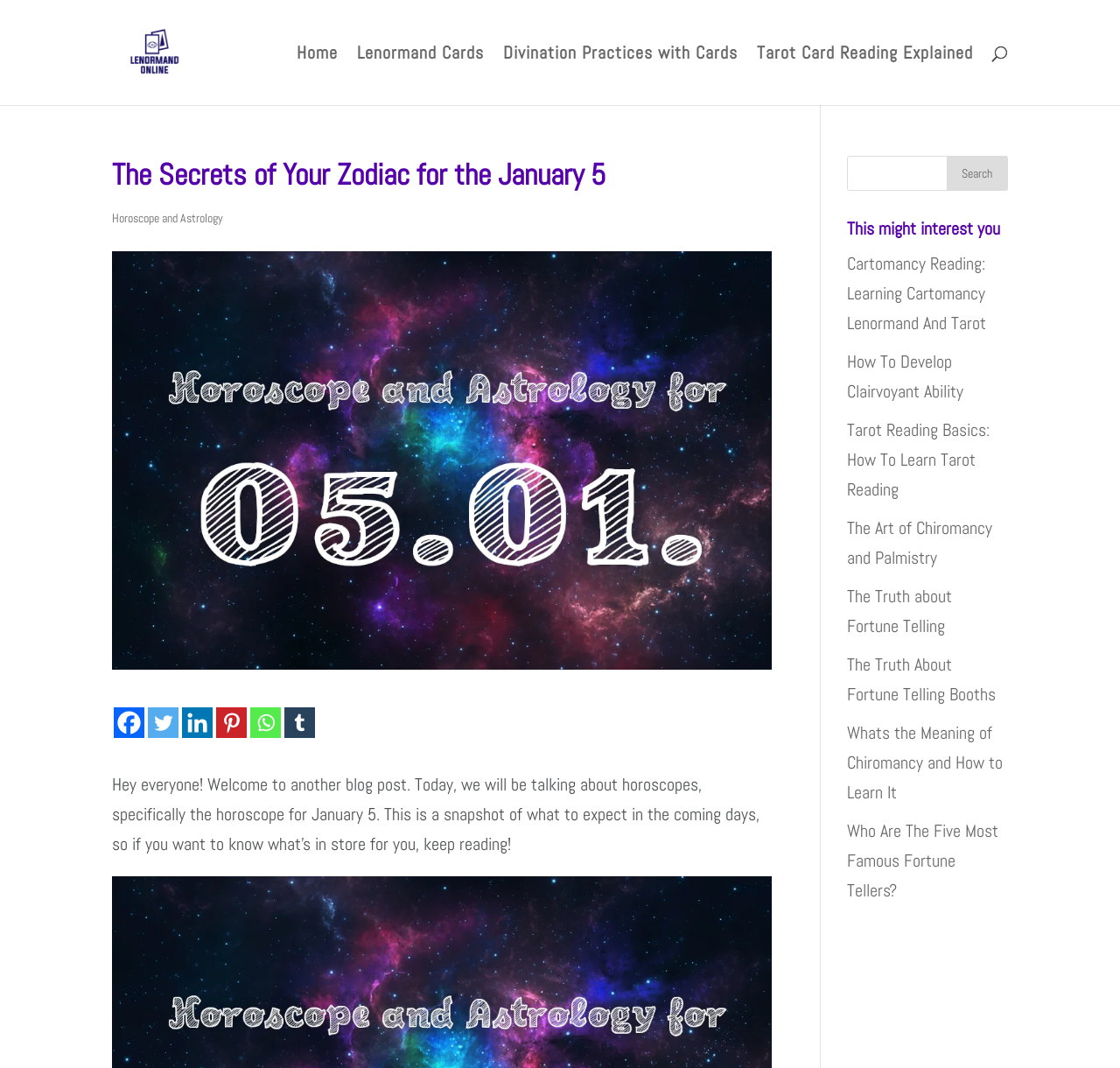Specify the bounding box coordinates (top-left x, top-left y, bottom-right x, bottom-right y) of the UI element in the screenshot that matches this description: Lenormand Cards

[0.319, 0.043, 0.432, 0.098]